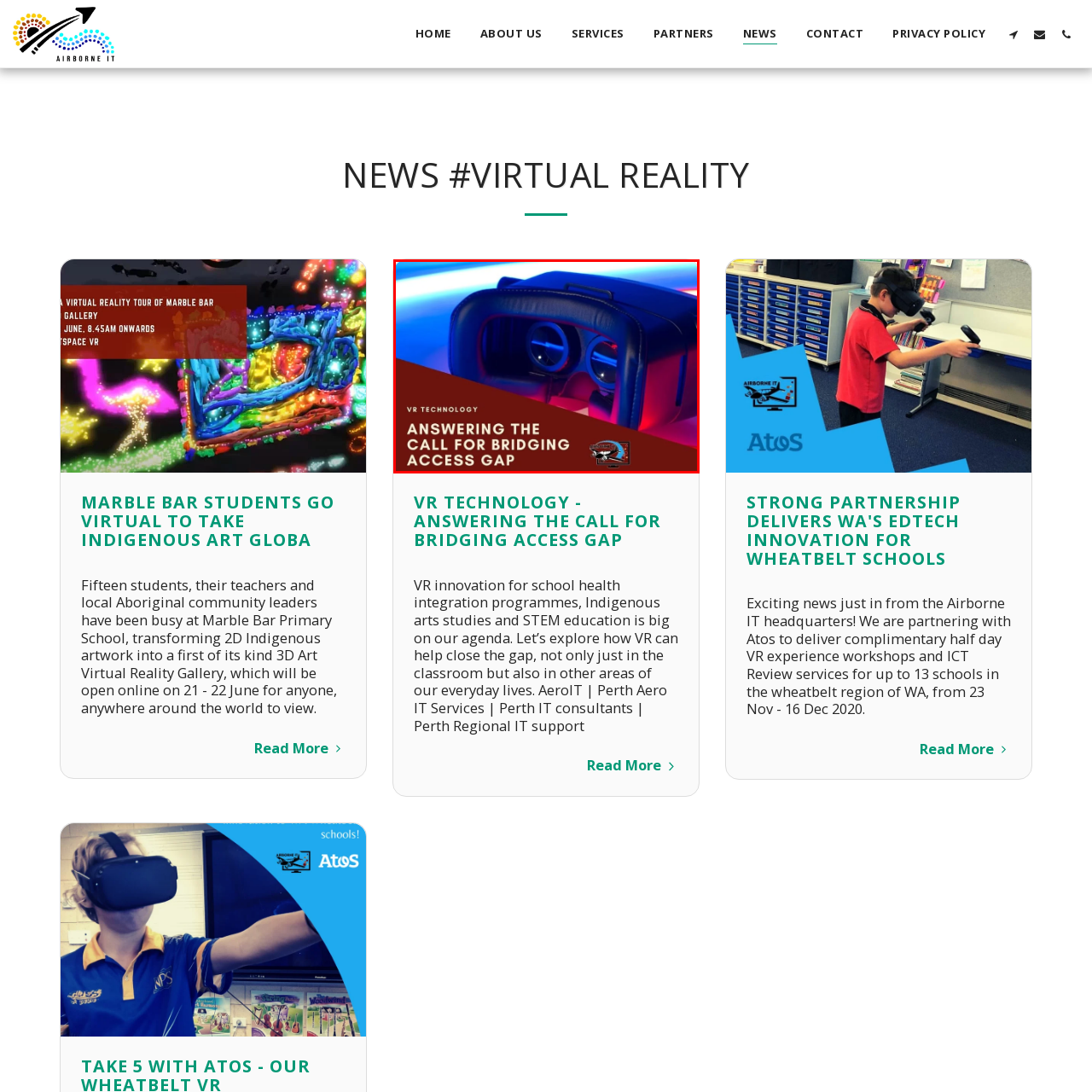Elaborate on the visual details of the image contained within the red boundary.

The image showcases a sleek virtual reality headset resting against a vibrant backdrop illuminated with blue and red lighting. The headset is prominently displayed, symbolizing innovation in VR technology. Overlaid on the image is the text "ANSWERING THE CALL FOR BRIDGING ACCESS GAP," highlighting the initiative's goal to enhance accessibility through virtual reality solutions. The upper left corner features additional text, "VR TECHNOLOGY," establishing the focus of this initiative on leveraging VR to help close educational and resource gaps. This visual representation underscores the commitment to integrating advanced technology in various fields, including education and community engagement.